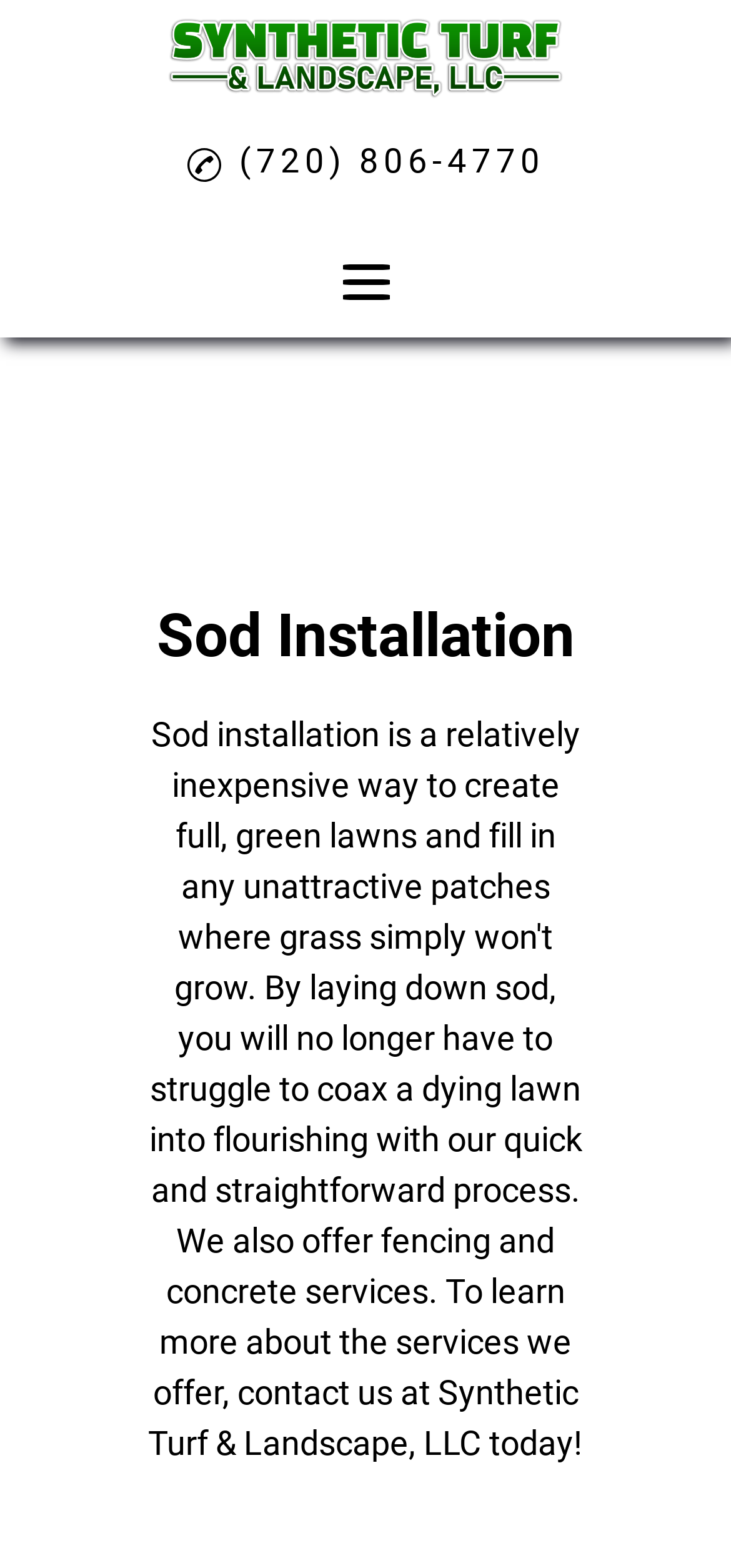Identify the bounding box coordinates of the clickable region required to complete the instruction: "Click the Synthetic Turf & Landscape, LLC link". The coordinates should be given as four float numbers within the range of 0 and 1, i.e., [left, top, right, bottom].

[0.204, 0.004, 0.796, 0.063]